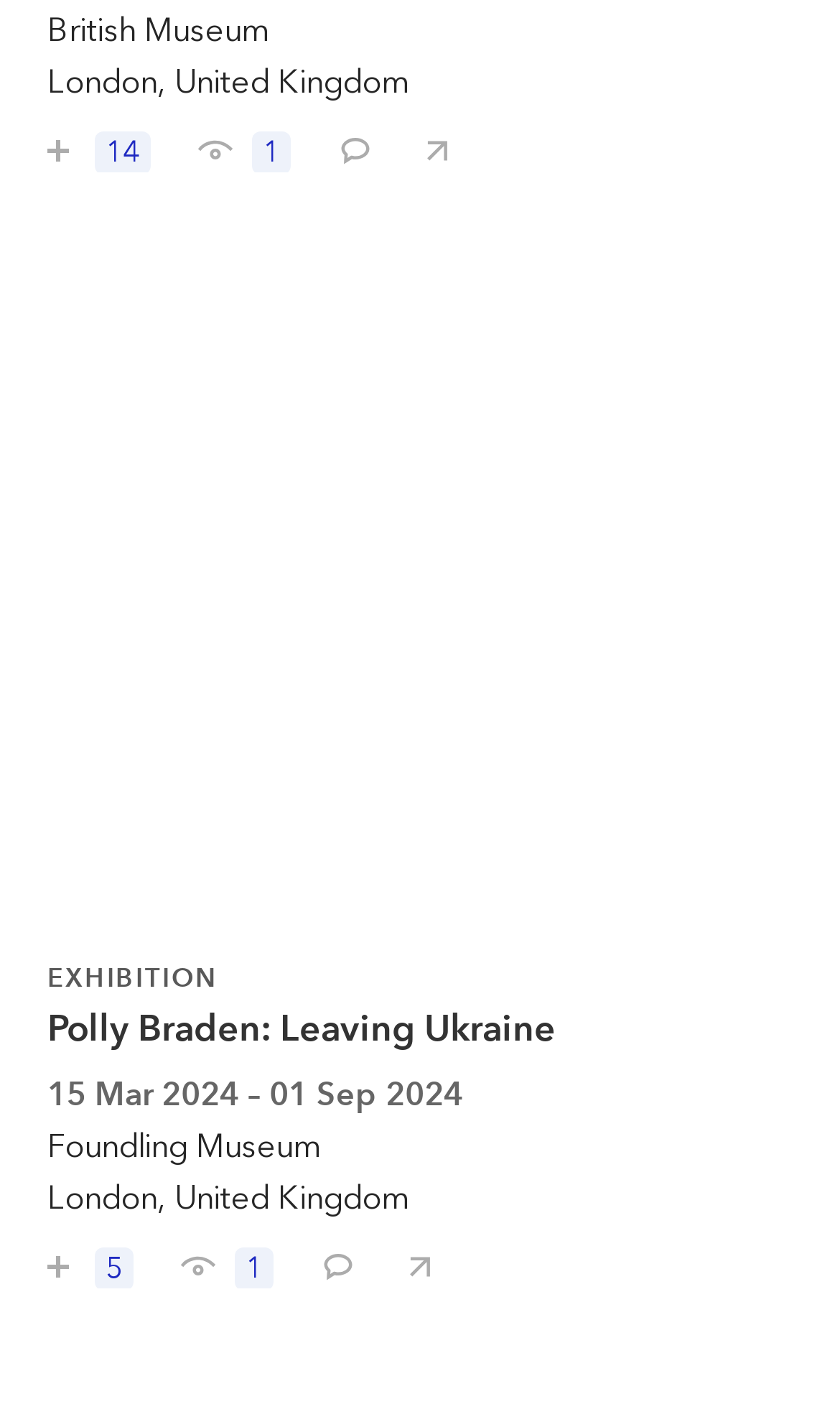Where is the exhibition 'Polly Braden: Leaving Ukraine' taking place?
Utilize the image to construct a detailed and well-explained answer.

I examined the link element [707] with the text 'Polly Braden: Leaving Ukraine EXHIBITION Polly Braden: Leaving Ukraine 15 Mar 2024 – 01 Sep 2024 Foundling Museum London, United Kingdom' and extracted the location of the exhibition, which is 'Foundling Museum London, United Kingdom'.